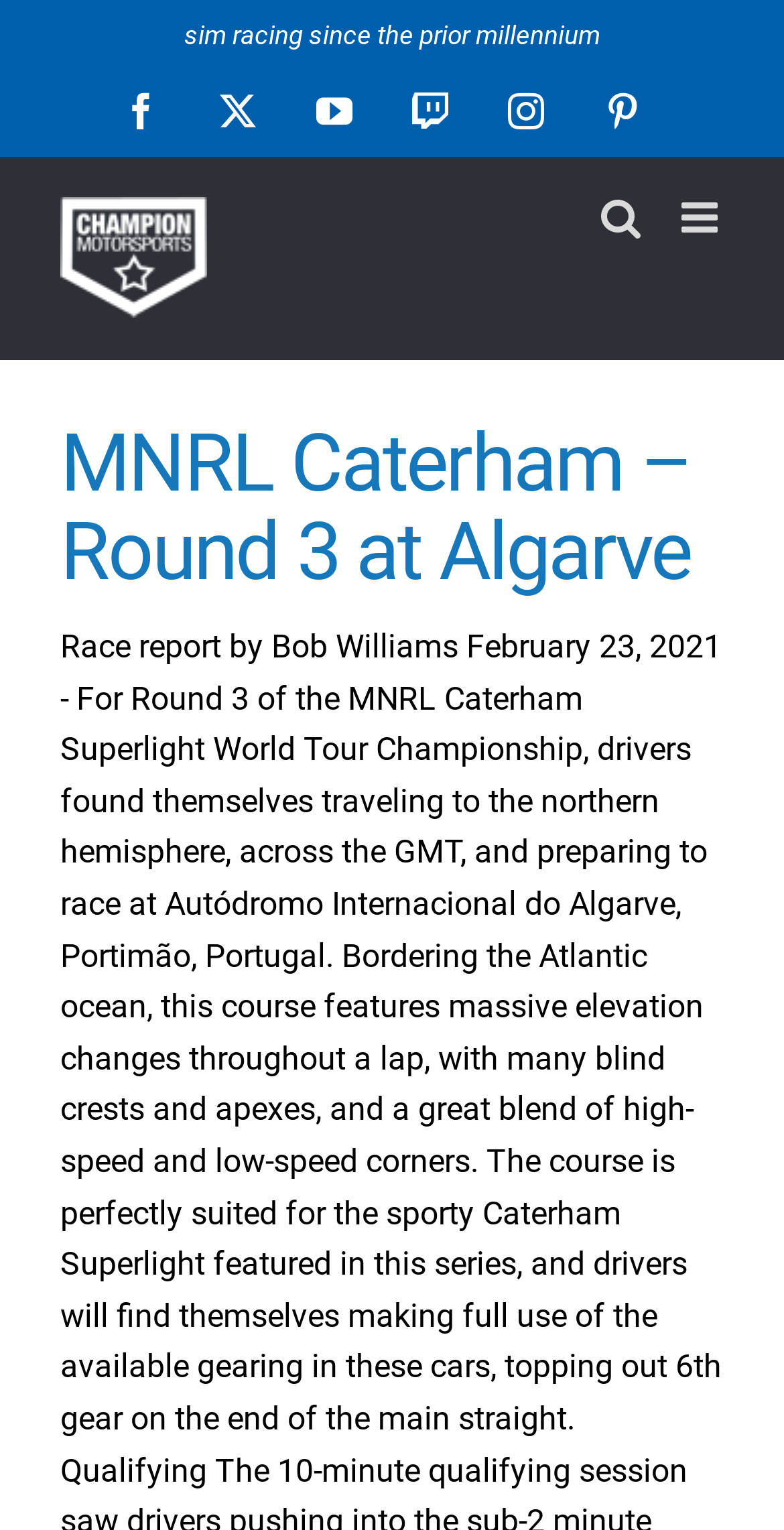Determine the bounding box coordinates of the clickable element necessary to fulfill the instruction: "Read MNRL Caterham – Round 3 at Algarve article". Provide the coordinates as four float numbers within the 0 to 1 range, i.e., [left, top, right, bottom].

[0.077, 0.272, 0.881, 0.392]